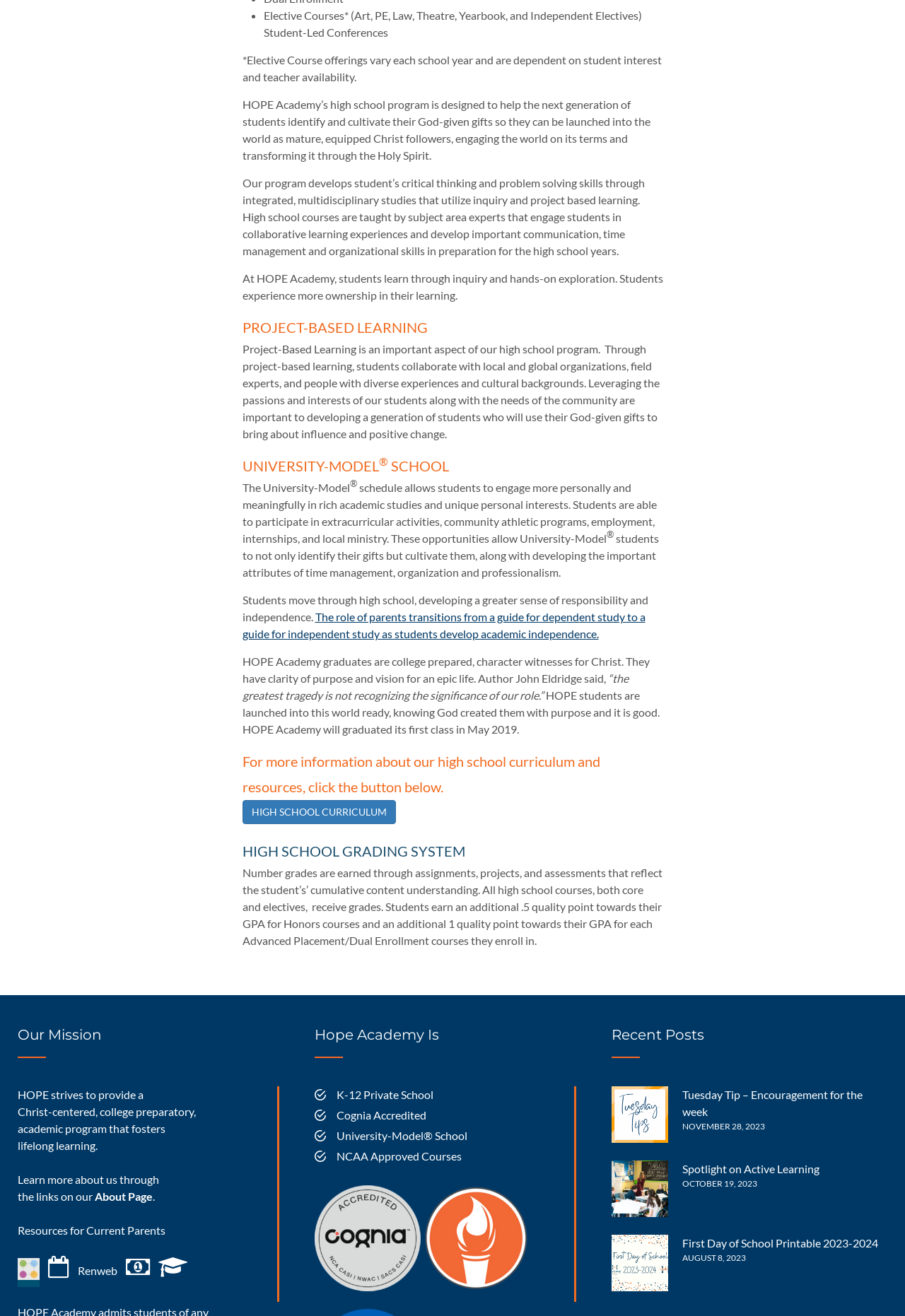Please specify the bounding box coordinates of the region to click in order to perform the following instruction: "View the 'HOPE Academy Is' section".

[0.348, 0.781, 0.652, 0.804]